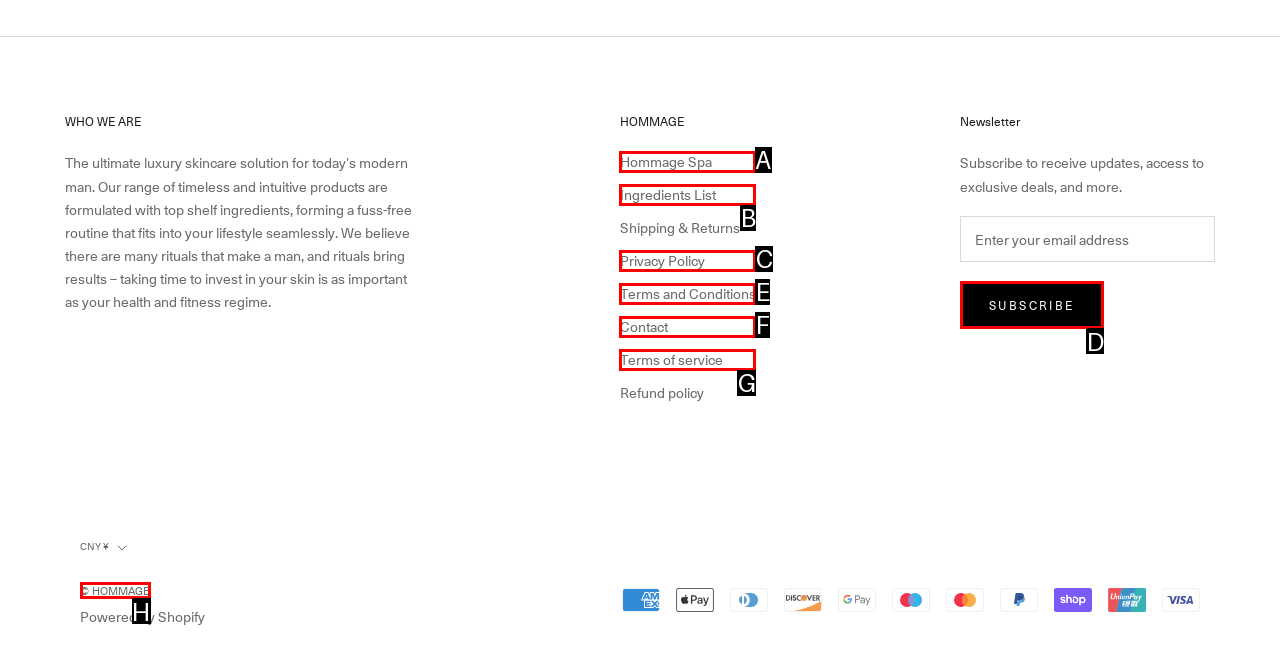For the instruction: Click on Hommage Spa, which HTML element should be clicked?
Respond with the letter of the appropriate option from the choices given.

A